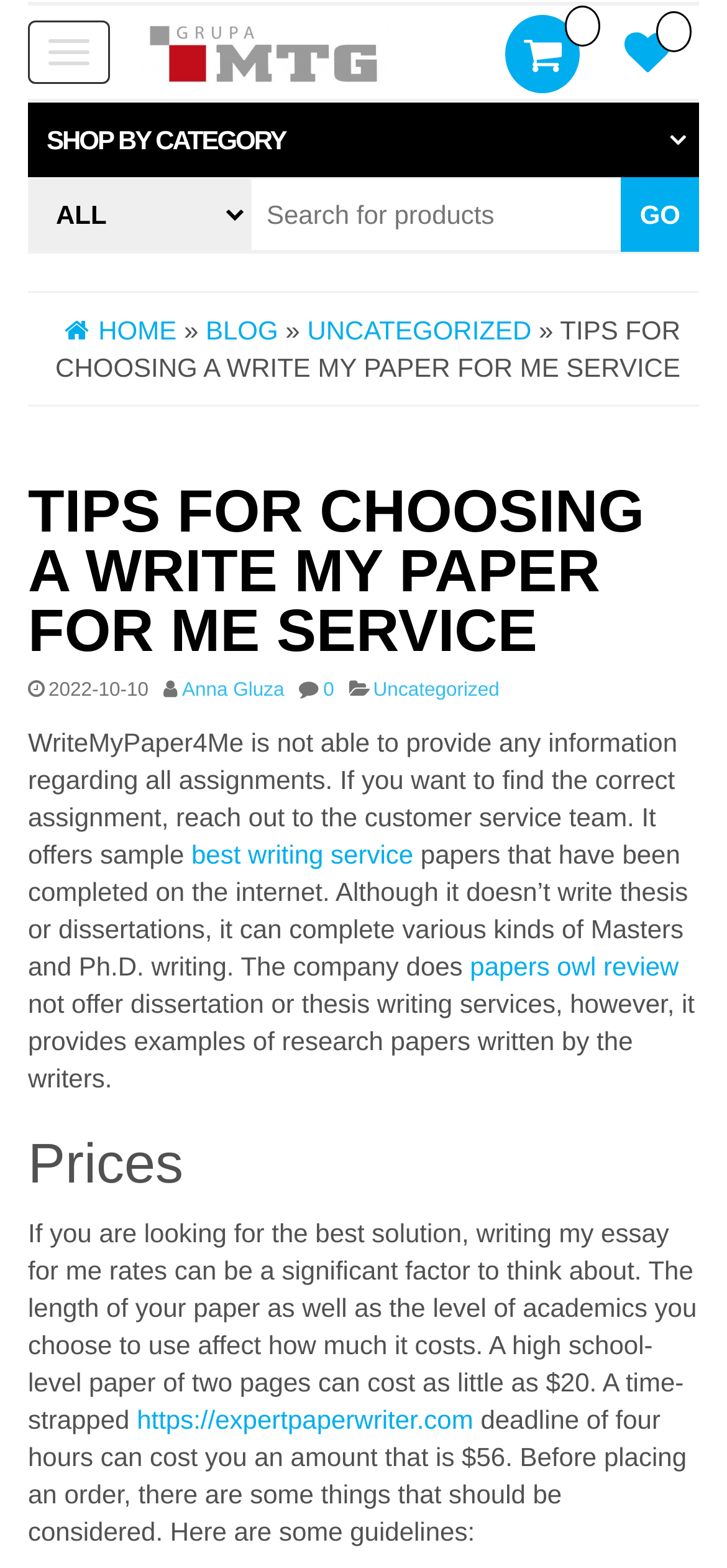Identify the bounding box coordinates for the UI element described as: "0Cart 0,00 zł". The coordinates should be provided as four floats between 0 and 1: [left, top, right, bottom].

[0.695, 0.029, 0.798, 0.048]